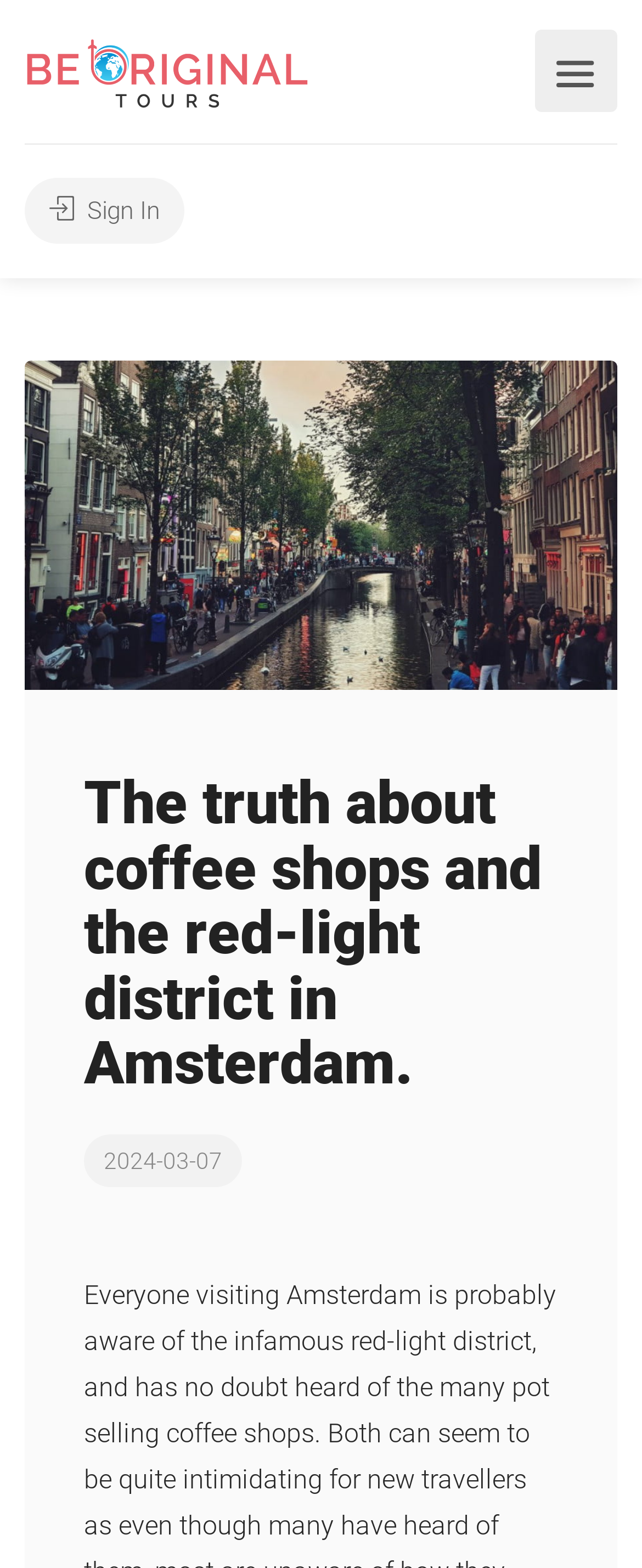What is the topic of the main article?
From the image, respond with a single word or phrase.

Coffee shops and red-light district in Amsterdam